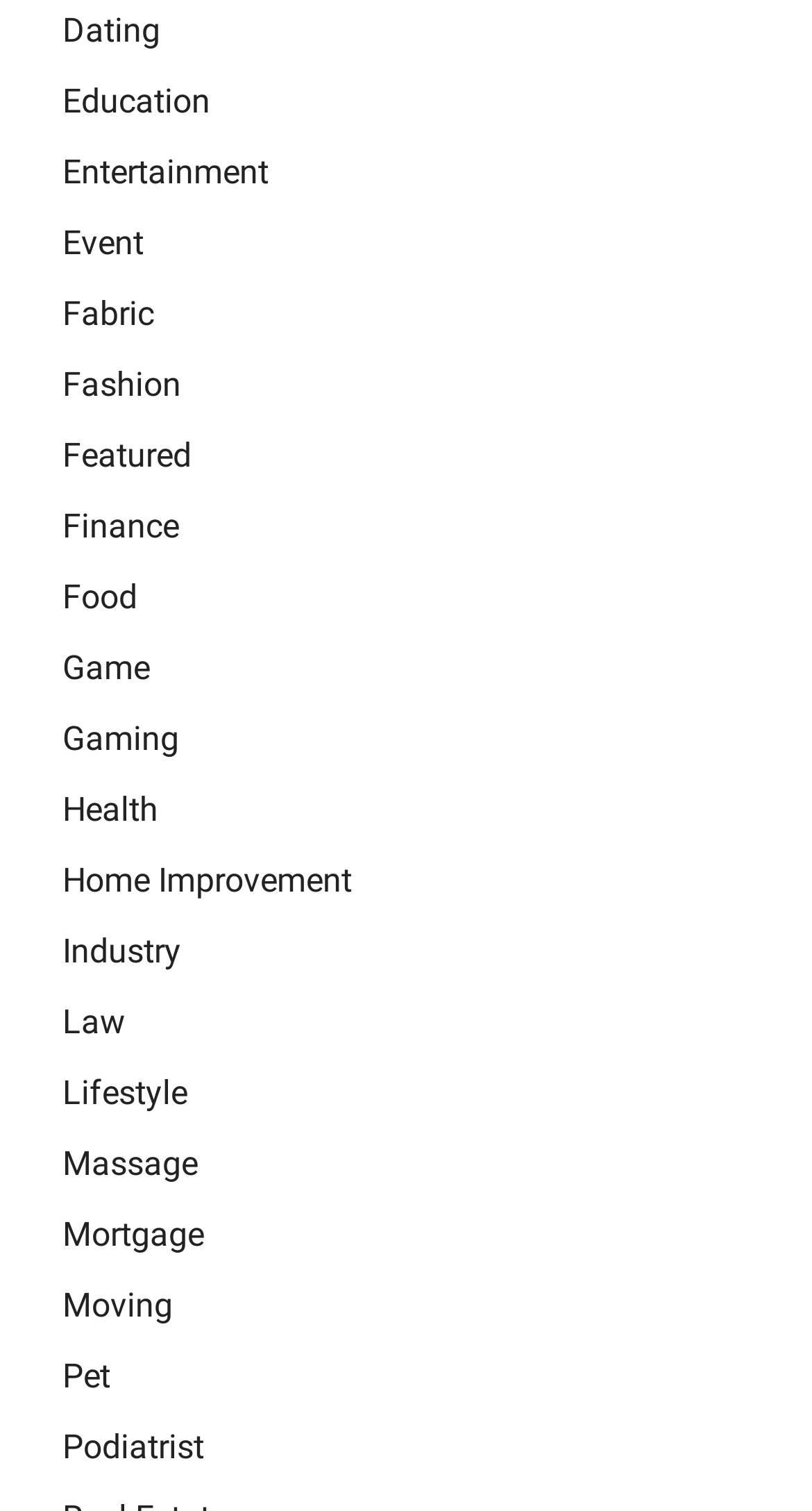Please identify the bounding box coordinates of the element on the webpage that should be clicked to follow this instruction: "Learn about Health". The bounding box coordinates should be given as four float numbers between 0 and 1, formatted as [left, top, right, bottom].

[0.077, 0.522, 0.195, 0.548]